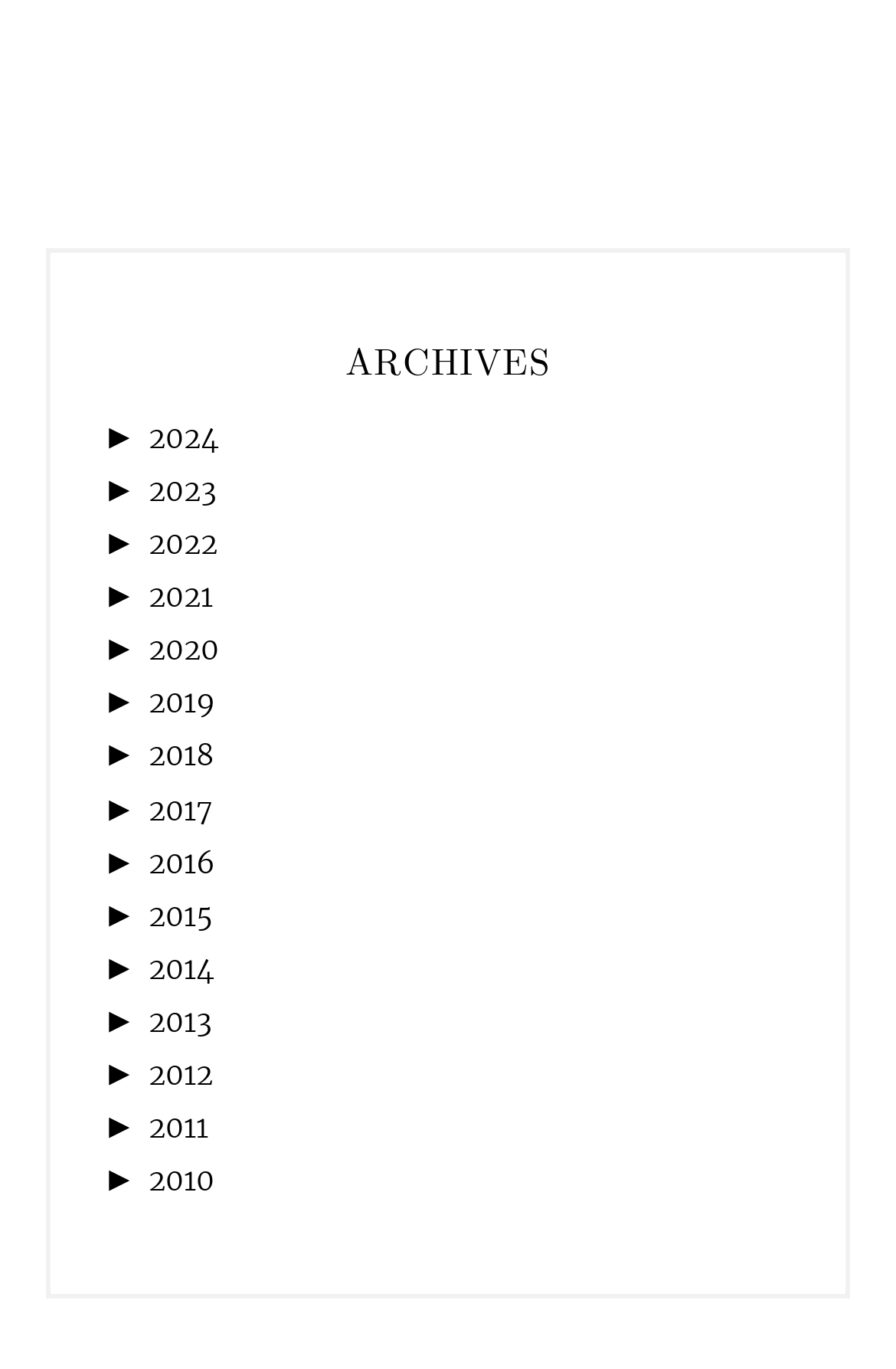Identify the bounding box coordinates of the region that needs to be clicked to carry out this instruction: "expand 2024". Provide these coordinates as four float numbers ranging from 0 to 1, i.e., [left, top, right, bottom].

[0.166, 0.307, 0.245, 0.332]